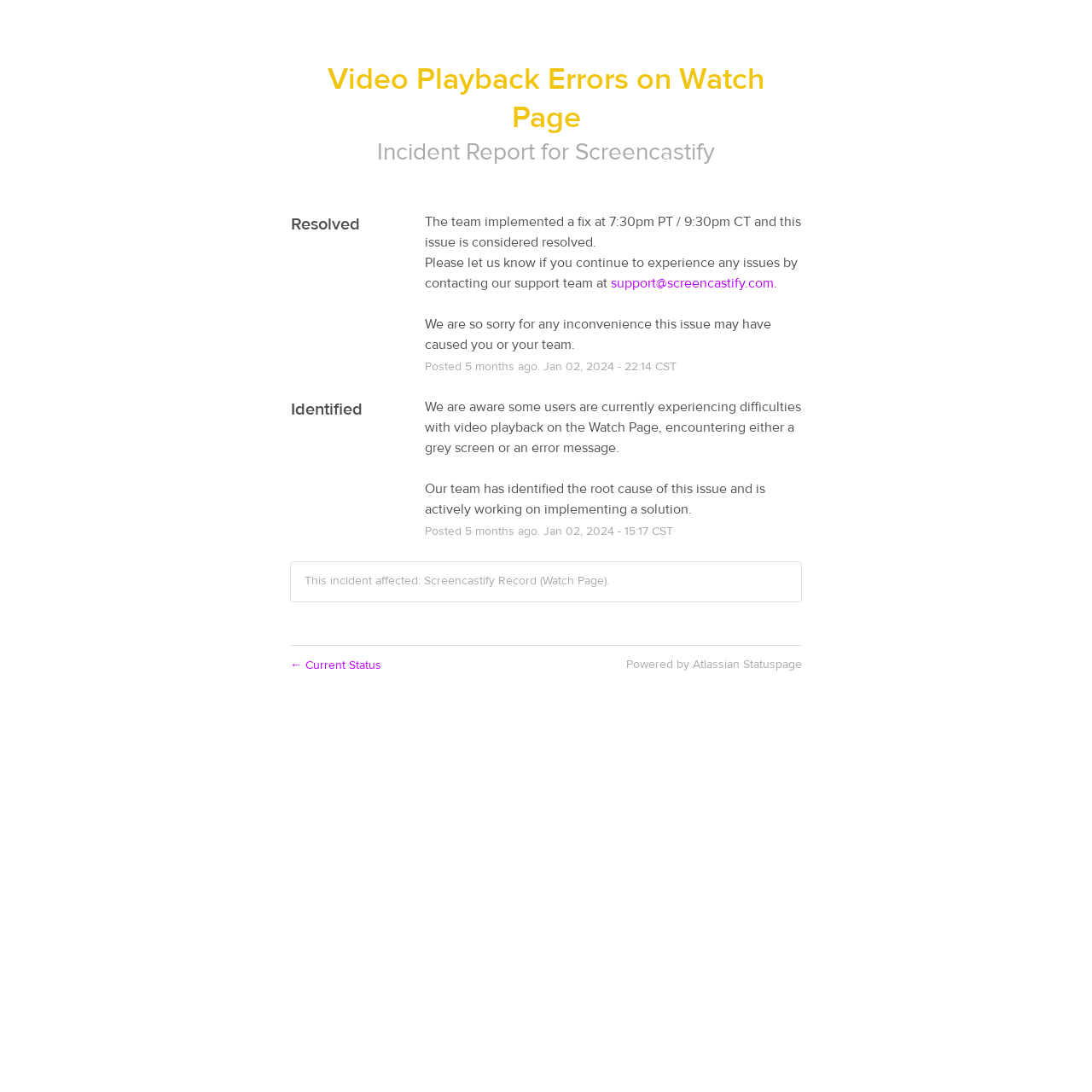Given the element description Powered by Atlassian Statuspage, specify the bounding box coordinates of the corresponding UI element in the format (top-left x, top-left y, bottom-right x, bottom-right y). All values must be between 0 and 1.

[0.573, 0.601, 0.734, 0.615]